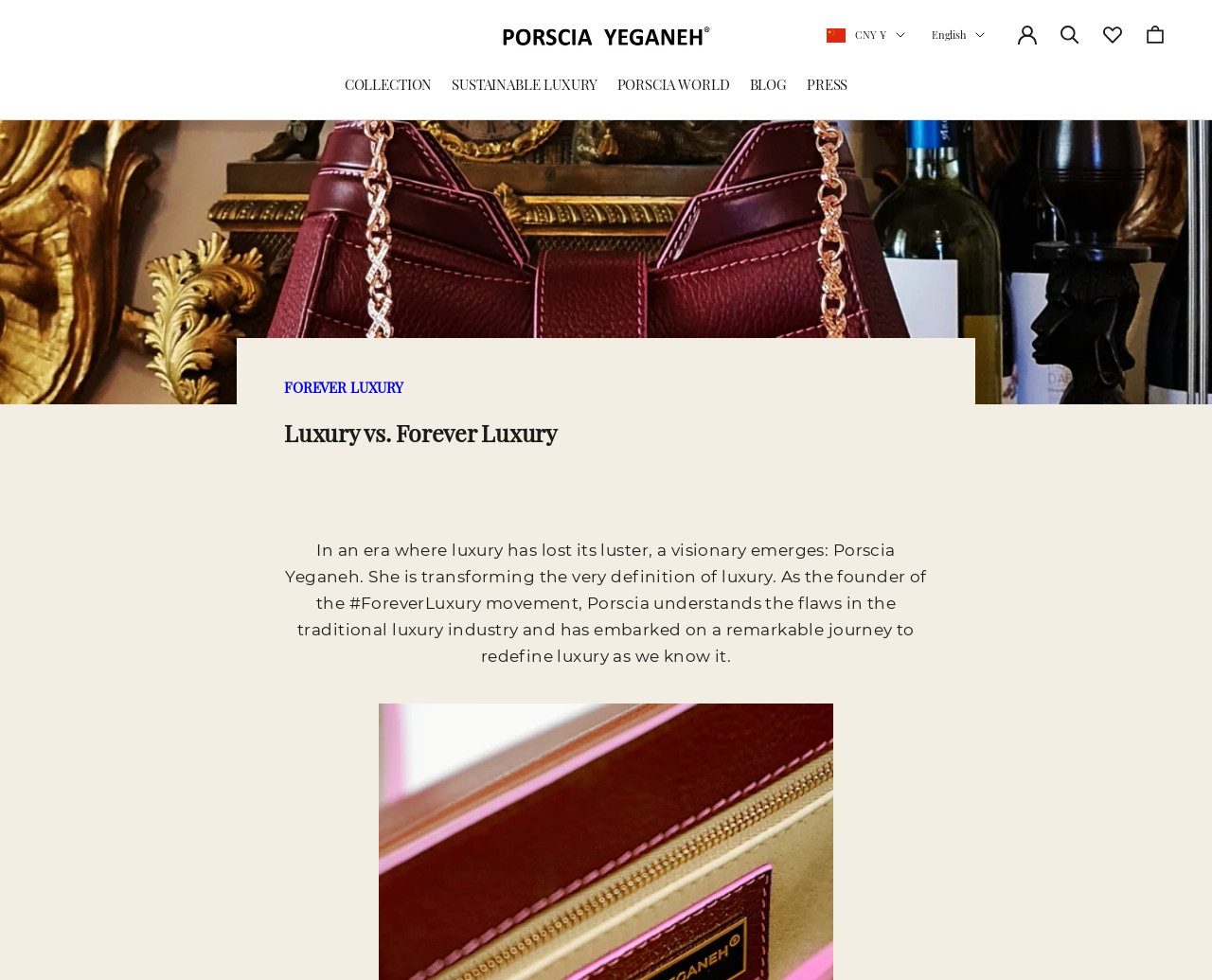What is the language of the webpage?
Please answer the question with a detailed response using the information from the screenshot.

I found the answer by looking at the language selection button in the secondary navigation menu, which is set to 'English'. This suggests that the webpage's default language is English.